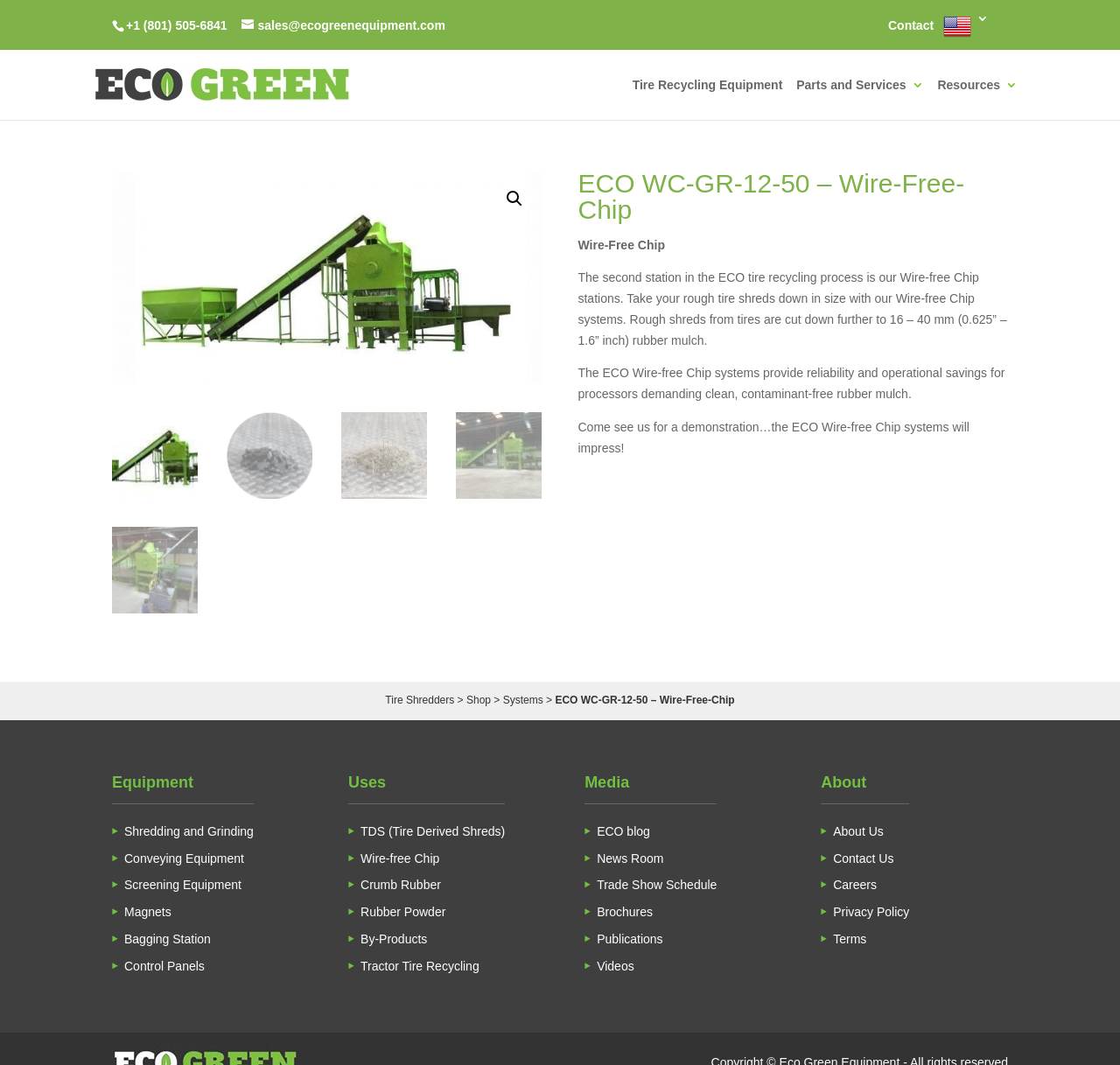Find the bounding box coordinates of the element's region that should be clicked in order to follow the given instruction: "Learn more about Wire-free Chip". The coordinates should consist of four float numbers between 0 and 1, i.e., [left, top, right, bottom].

[0.1, 0.16, 0.484, 0.36]